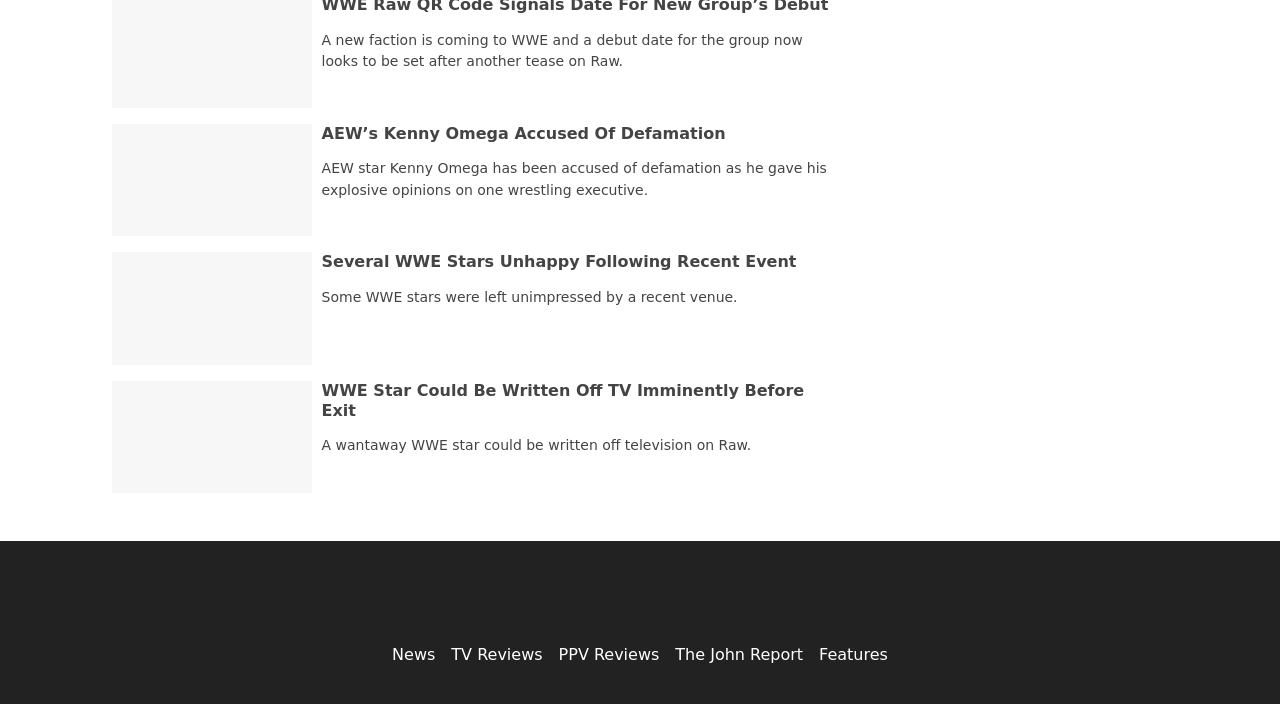Determine the bounding box coordinates of the element that should be clicked to execute the following command: "Read reviews of TV shows".

[0.353, 0.915, 0.424, 0.942]